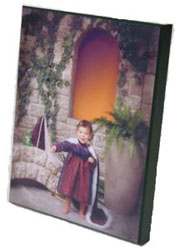How deep are the sides of the flush mount plaque?
Give a thorough and detailed response to the question.

The caption specifies that the flush mount style has a thicker edge design, which is approximately one inch deep on the sides, enhancing the visual appeal of the plaque.